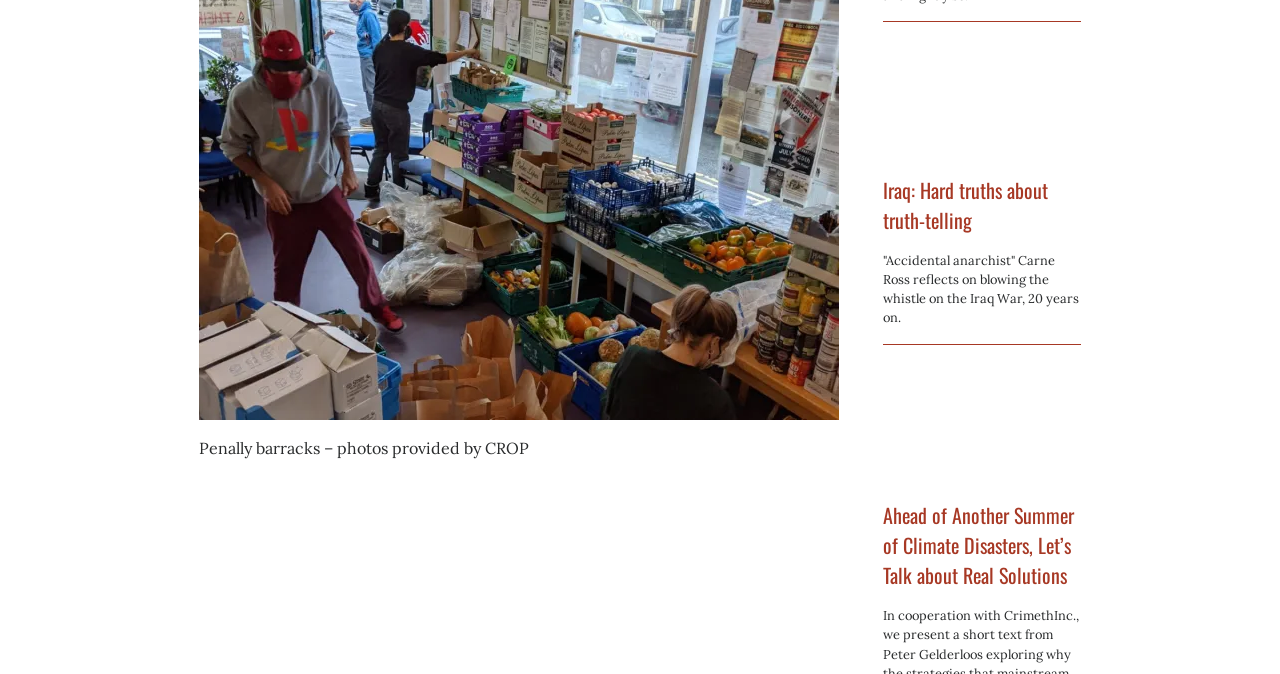Please identify the bounding box coordinates of the region to click in order to complete the given instruction: "go to homepage". The coordinates should be four float numbers between 0 and 1, i.e., [left, top, right, bottom].

None